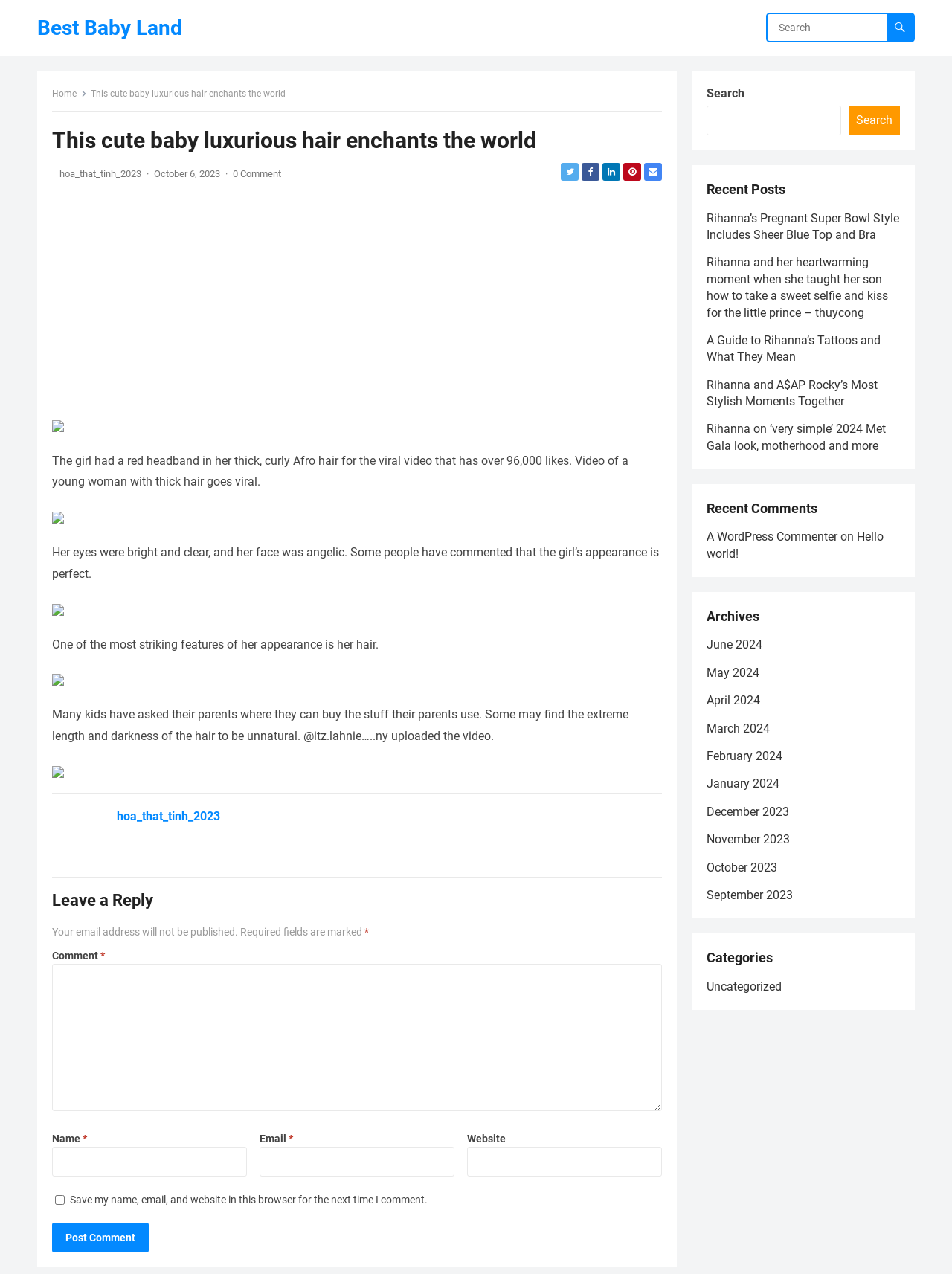What is the topic of the article?
Please provide a single word or phrase answer based on the image.

Baby's hair